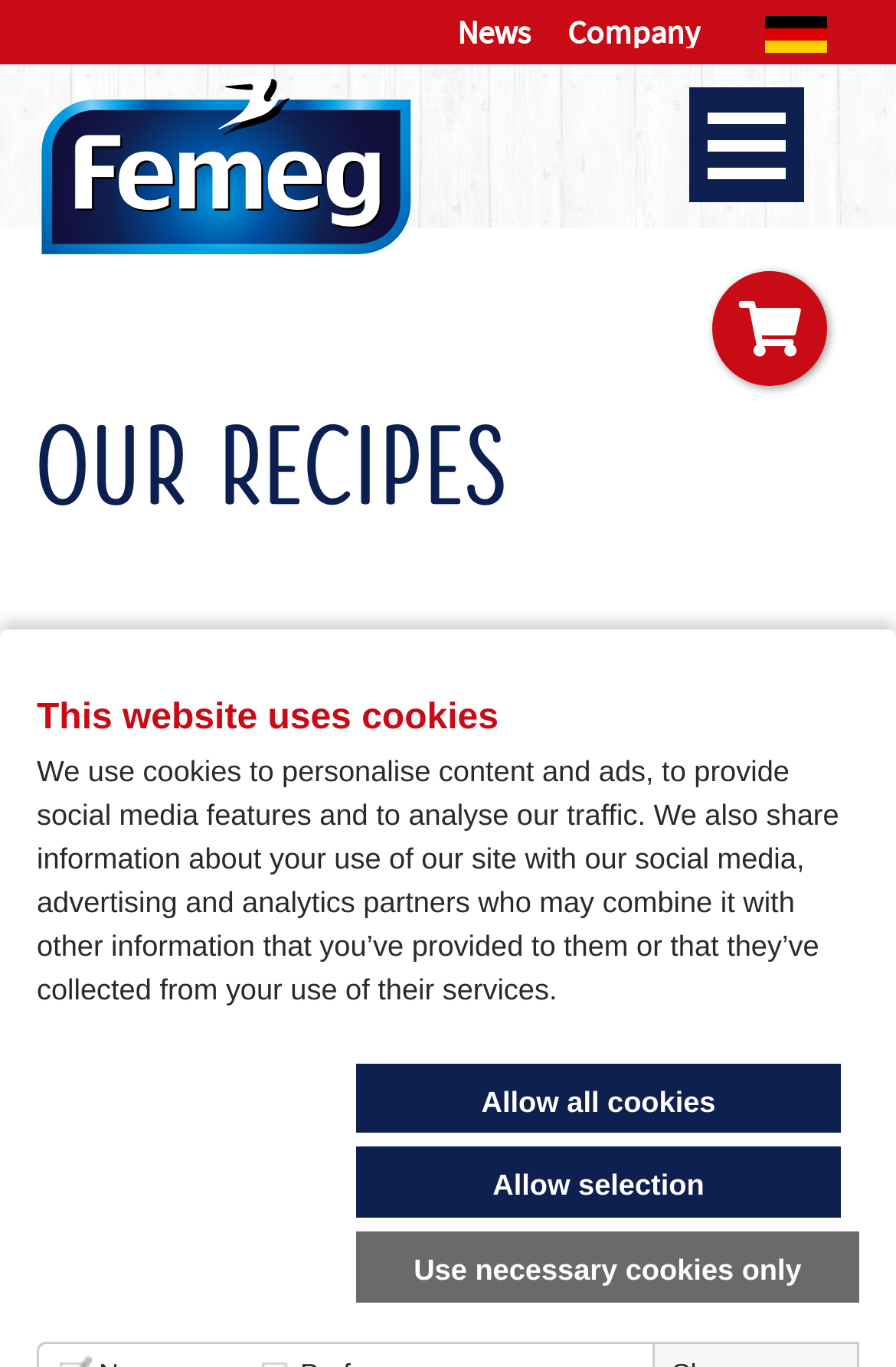Offer an extensive depiction of the webpage and its key elements.

This webpage is about a recipe for Zander fillets with spinach and porcini mushroom butter. At the top of the page, there is a notification about the website using cookies, which includes a brief description of how the cookies are used. Below this notification, there are three links to manage cookie preferences.

The top navigation bar has several links, including "News", "Company", and a flag icon representing the German language. There is also a search icon and a link to the home page, accompanied by the FEMEG logo.

On the left side of the page, there is a menu button that can be expanded to reveal more options. Below this button, there is a heading that reads "Our recipes". 

The main content of the page is a recipe, which is headed by "Zander fillets with spinach and porcini mushroom butter". The recipe likely includes instructions, as hinted by the meta description, which mentions defrosting, washing, and seasoning the Zander fillets.